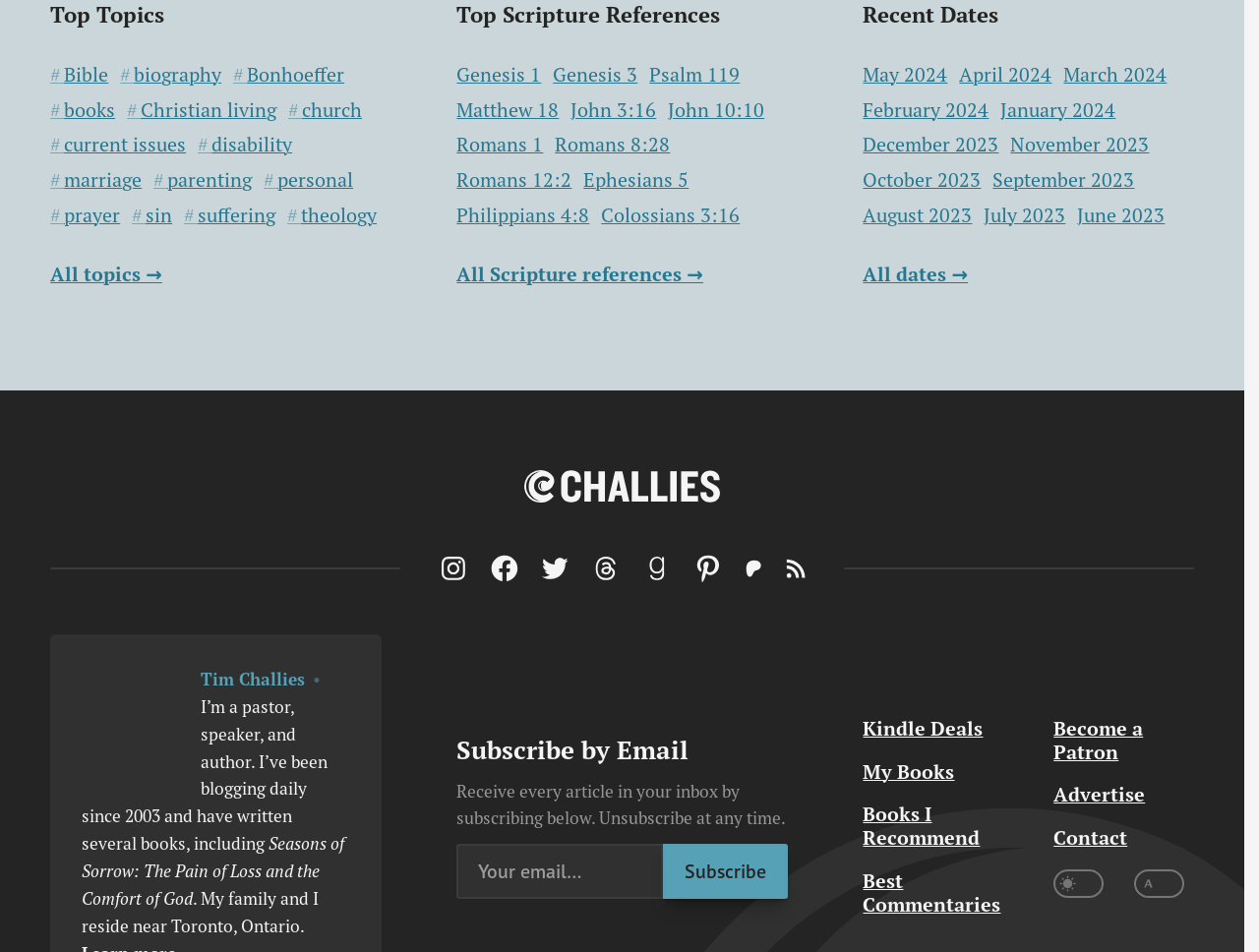Locate the bounding box of the UI element defined by this description: "Books I Recommend". The coordinates should be given as four float numbers between 0 and 1, formatted as [left, top, right, bottom].

[0.686, 0.842, 0.778, 0.893]